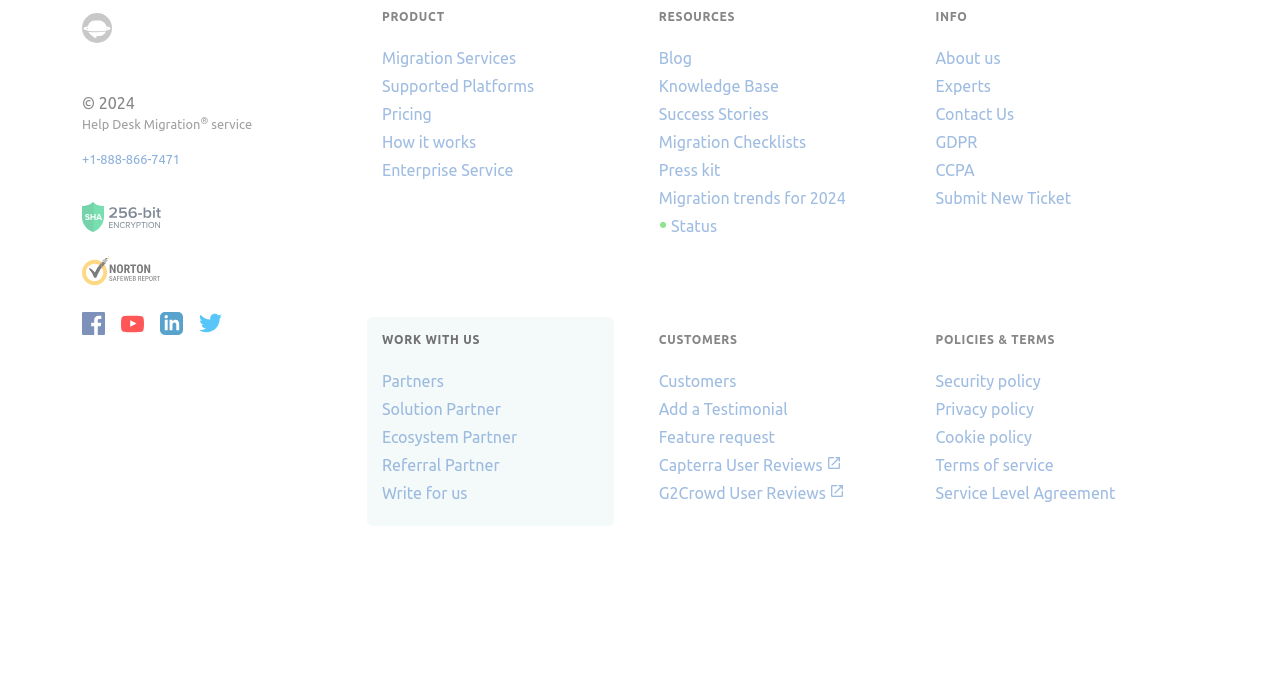Please provide the bounding box coordinates for the element that needs to be clicked to perform the following instruction: "Read more". The coordinates should be given as four float numbers between 0 and 1, i.e., [left, top, right, bottom].

None